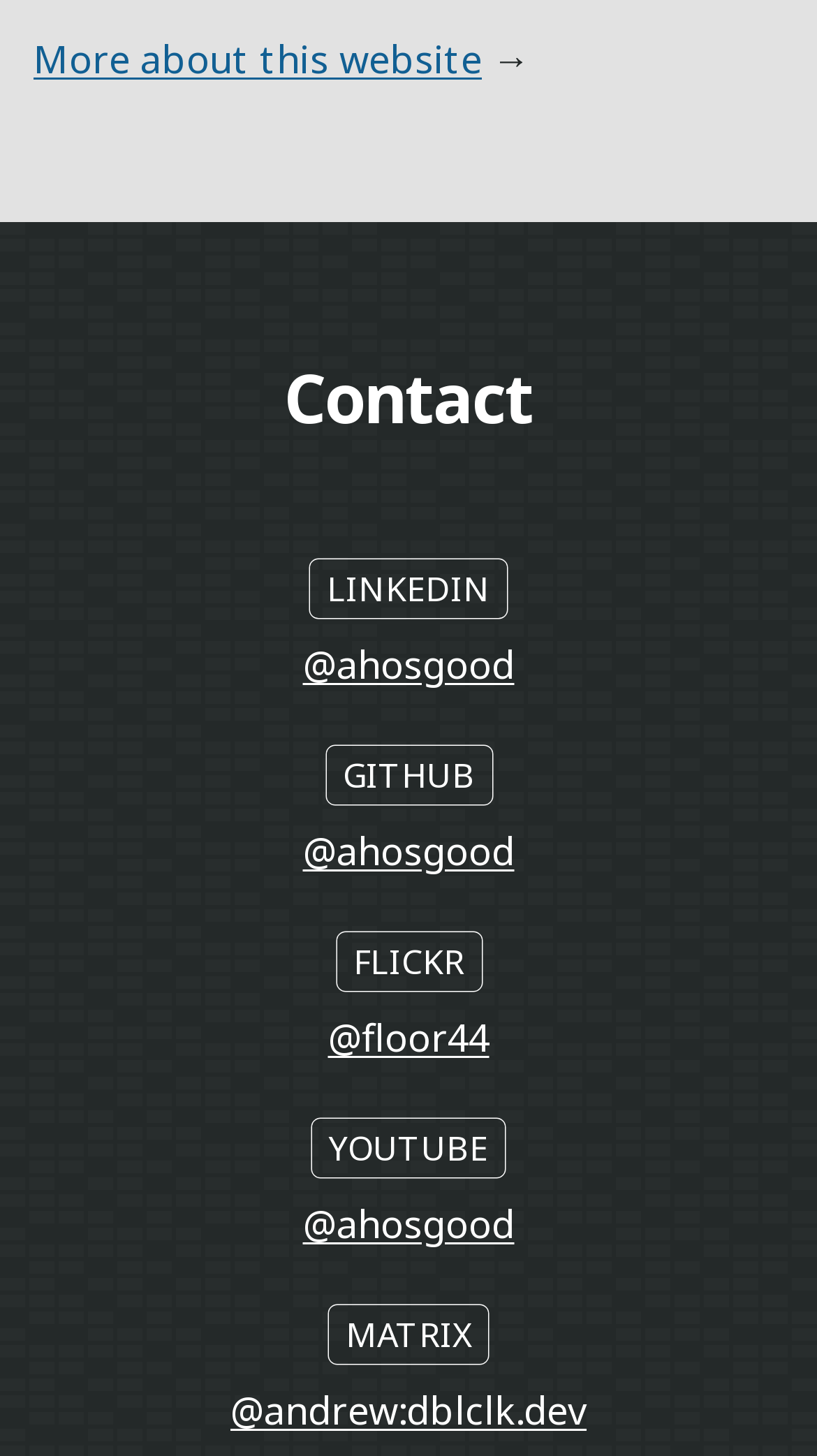Please give a concise answer to this question using a single word or phrase: 
Is there a link to a personal website?

No